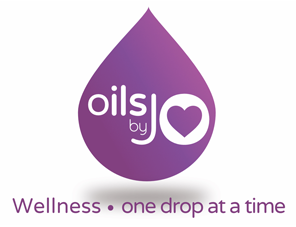Using the image as a reference, answer the following question in as much detail as possible:
What is the font color of the brand name?

The brand name 'oils by Jo' is displayed in a modern, white font inside the purple droplet, which provides a nice contrast to the vibrant color of the droplet.